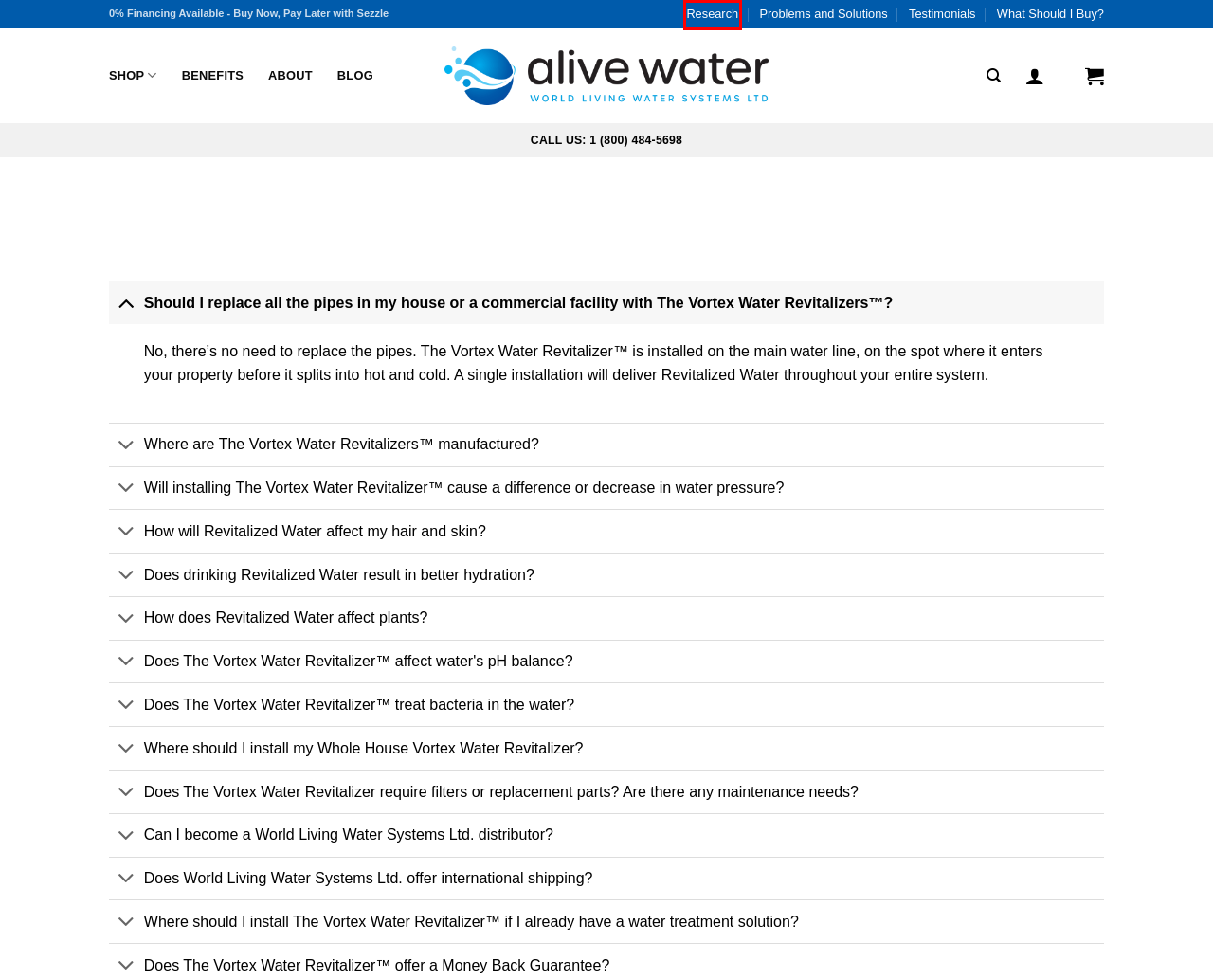After examining the screenshot of a webpage with a red bounding box, choose the most accurate webpage description that corresponds to the new page after clicking the element inside the red box. Here are the candidates:
A. The Vortex Structured Water Revitalizer | Alive Water
B. Financing - Buy now, Pay later with Sezzle - Alive Water
C. Shop - Vortex Water Revitalizers for Sale - Alive Water
D. Cart - World Living Water Systems Ltd | Alive Water
E. Problems and Solutions | The Vortex Water Revitalizer
F. Our Customer's Review and Testimonials - Alive Water
G. The Vortex Water Revitalizer Research | Alive Water
H. World Living Water Systems Ltd Blog - Alive Water

G